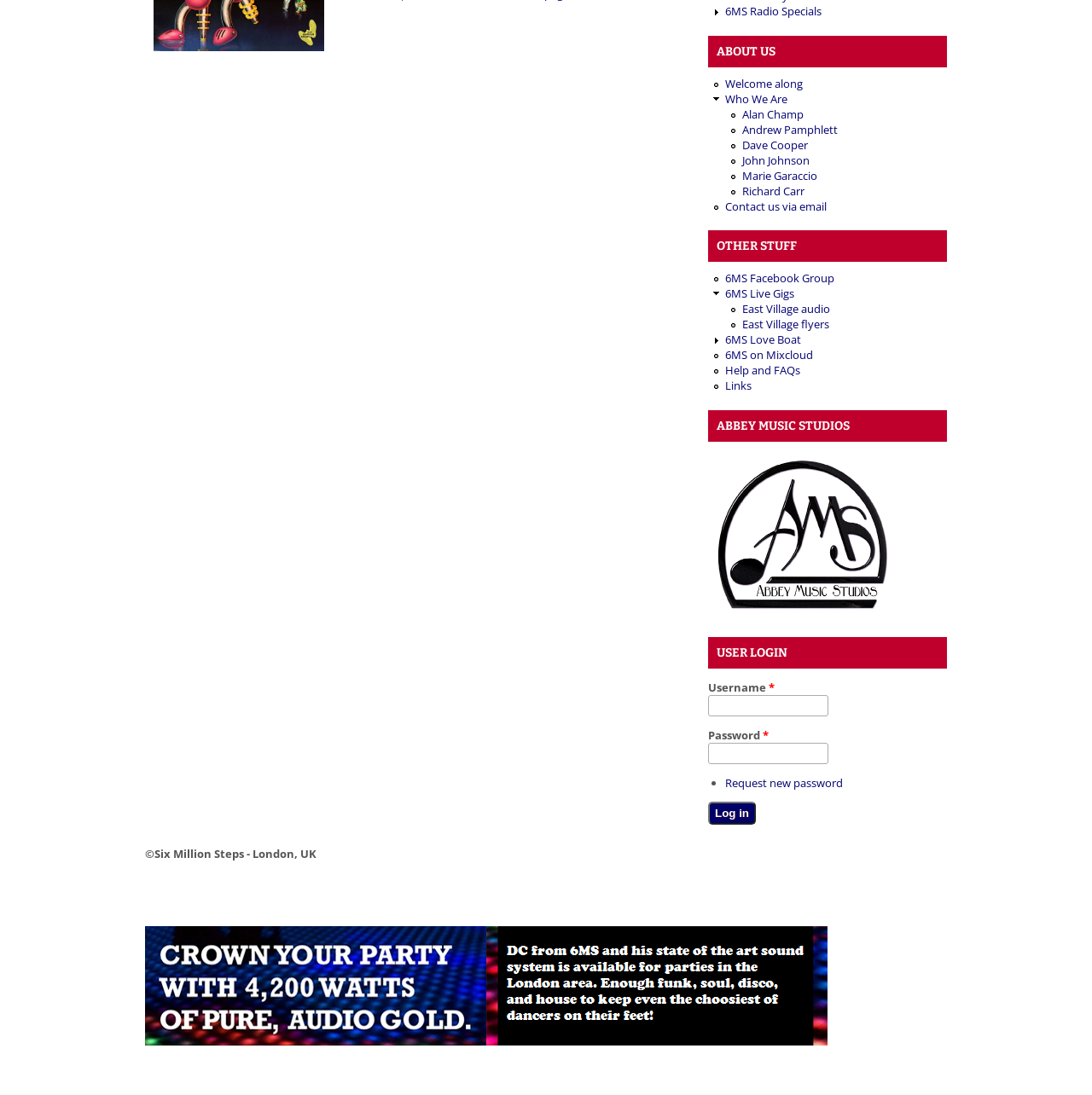Locate the bounding box coordinates of the UI element described by: "Listen Now". Provide the coordinates as four float numbers between 0 and 1, formatted as [left, top, right, bottom].

None